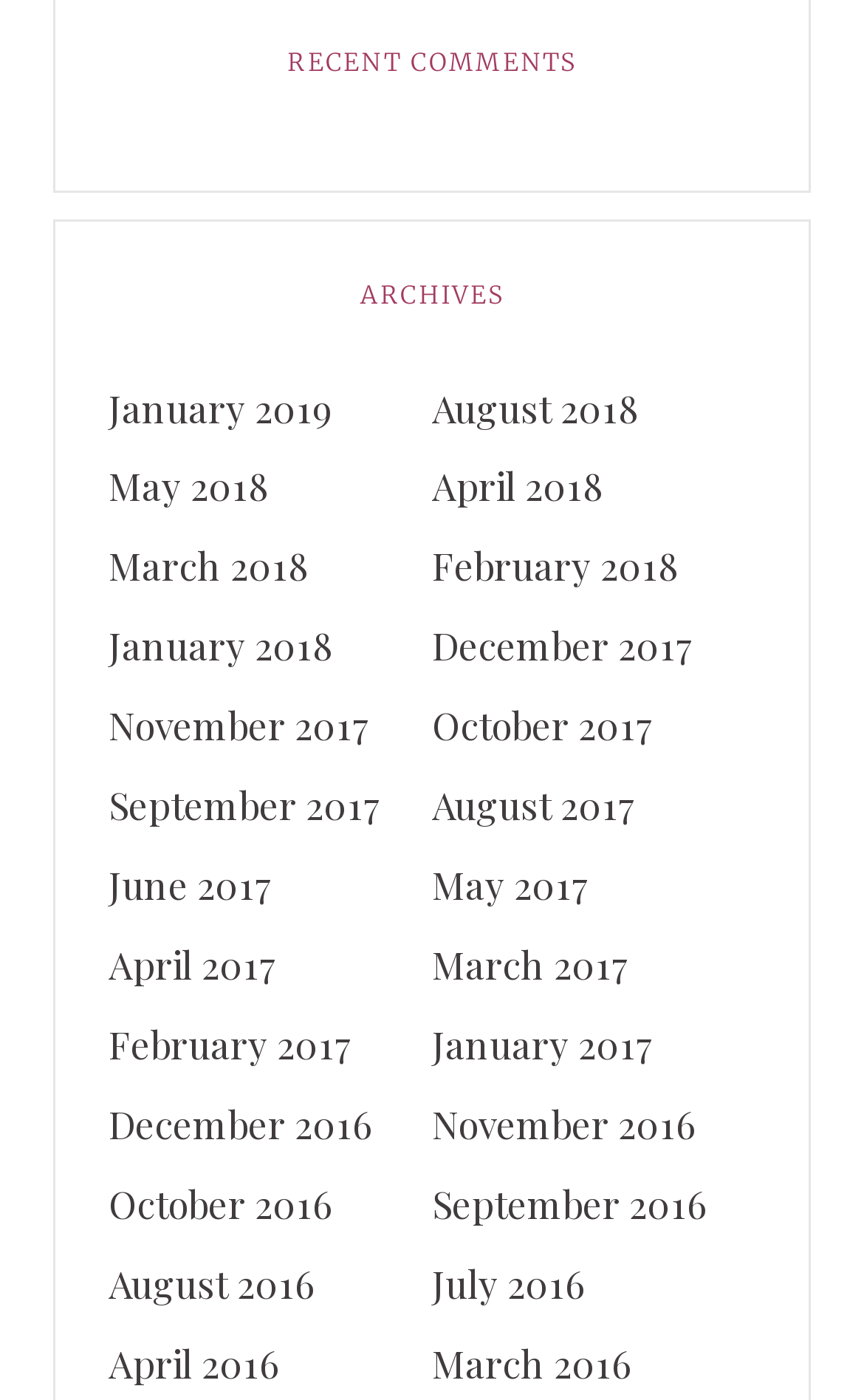Identify the bounding box coordinates of the clickable region necessary to fulfill the following instruction: "Open the navigation menu". The bounding box coordinates should be four float numbers between 0 and 1, i.e., [left, top, right, bottom].

None